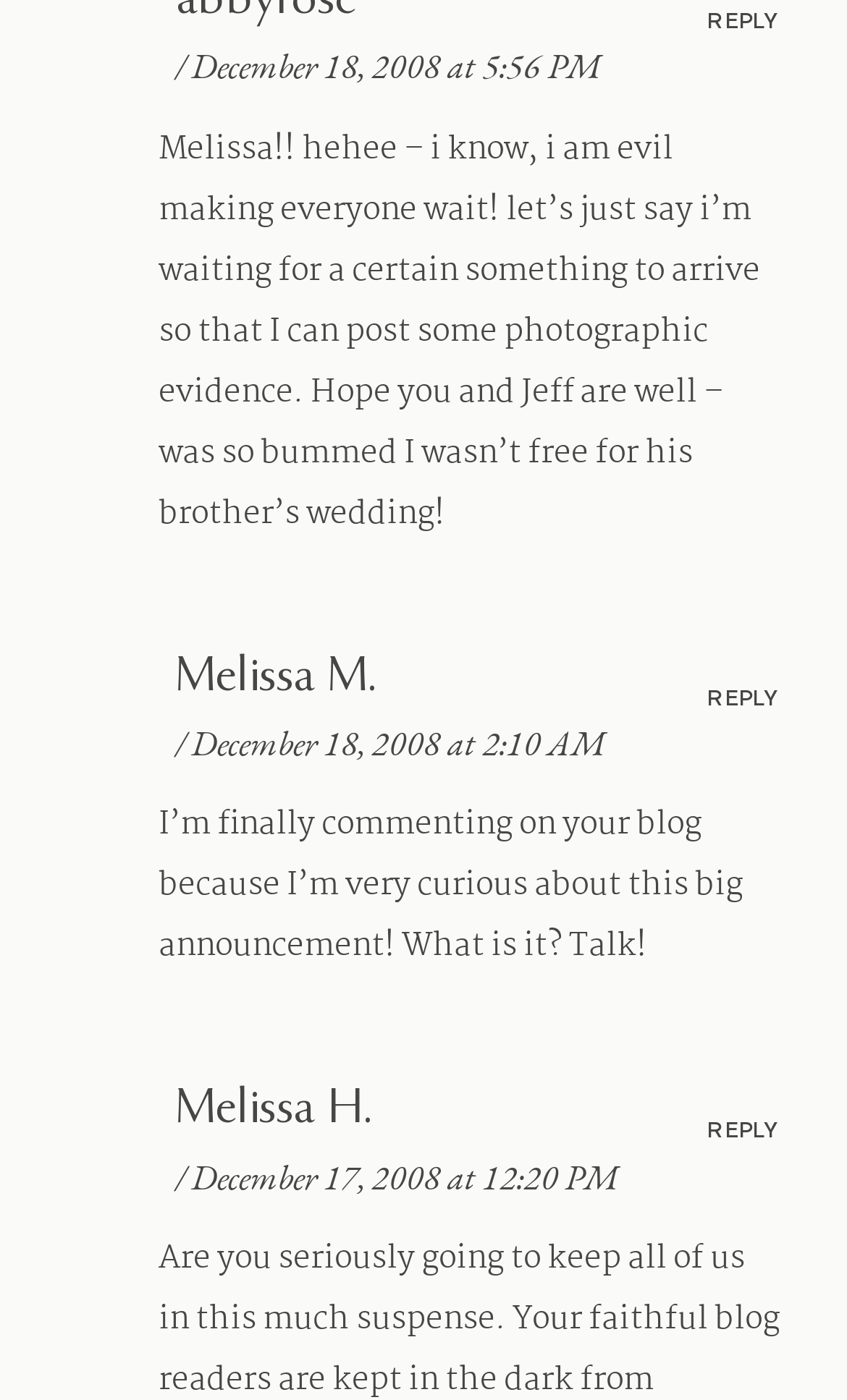Respond to the following question with a brief word or phrase:
What is the timestamp of the second comment?

December 18, 2008 at 2:10 AM